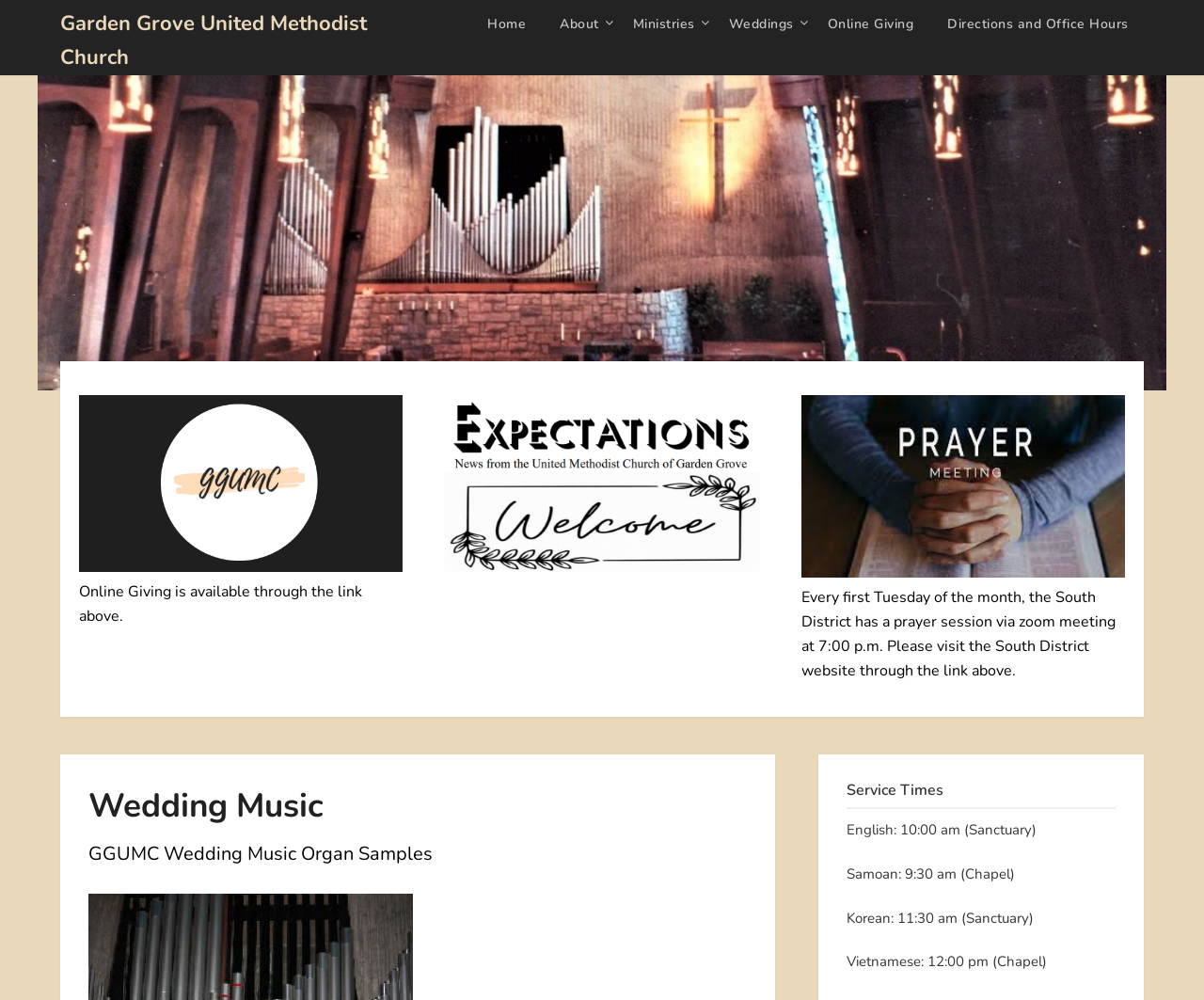Please examine the image and answer the question with a detailed explanation:
What is the name of the church?

The name of the church can be found in the top-left corner of the webpage, where it is written as 'Wedding Music – Garden Grove United Methodist Church'. Additionally, there is a link with the same name at the top of the webpage.